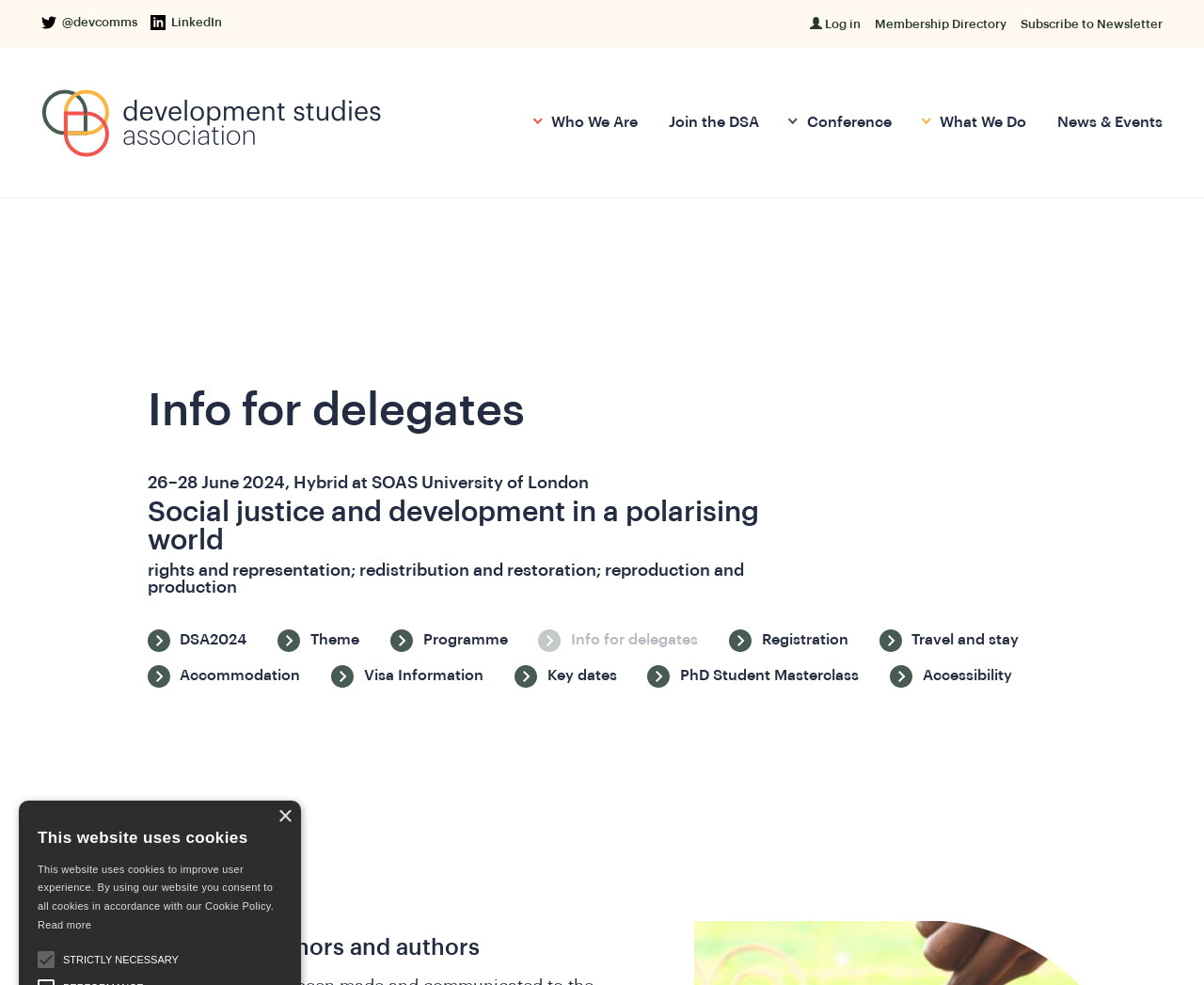Please find the bounding box coordinates of the element that must be clicked to perform the given instruction: "Learn more about the conference". The coordinates should be four float numbers from 0 to 1, i.e., [left, top, right, bottom].

[0.656, 0.117, 0.741, 0.132]